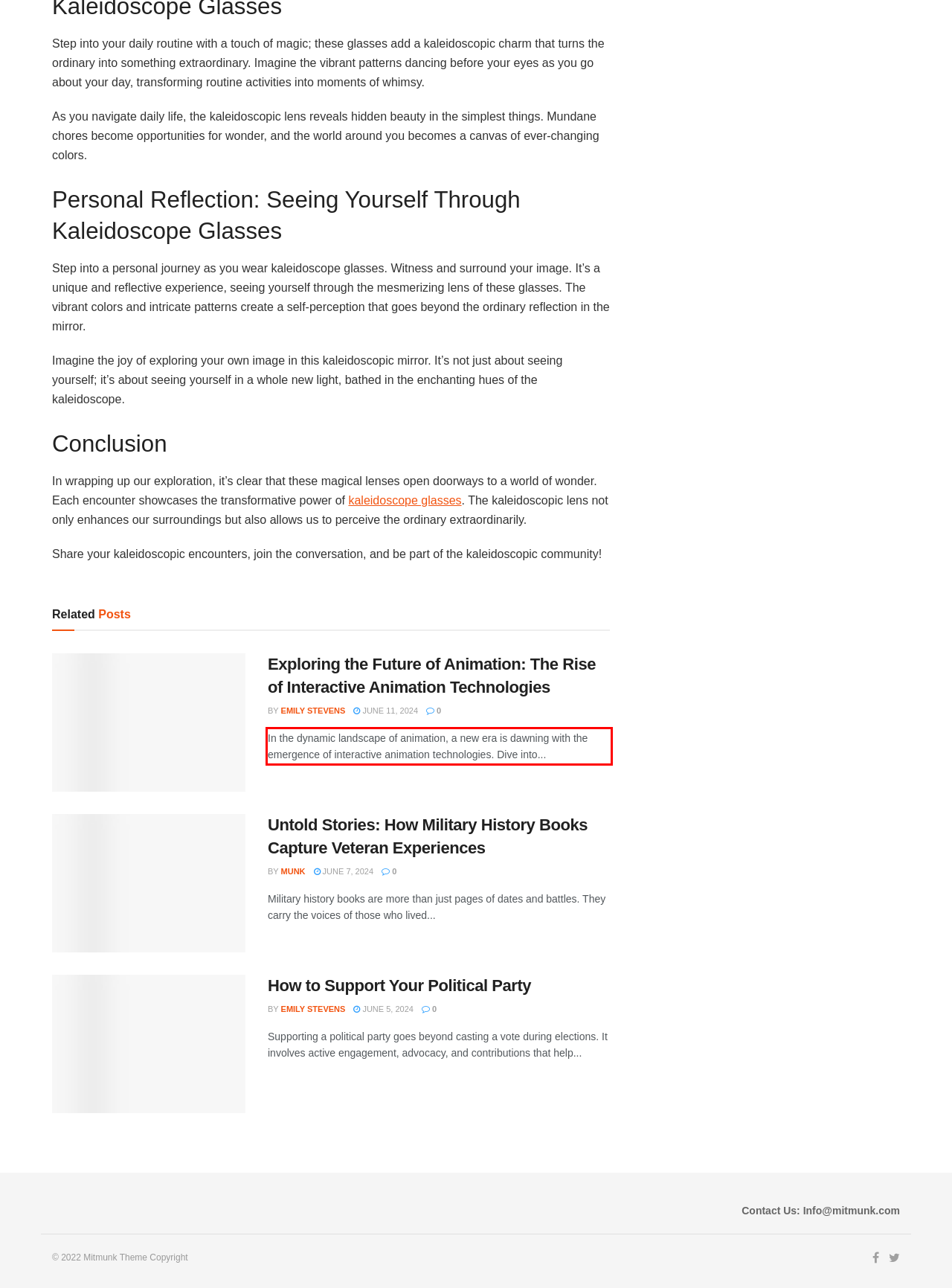Examine the webpage screenshot and use OCR to recognize and output the text within the red bounding box.

In the dynamic landscape of animation, a new era is dawning with the emergence of interactive animation technologies. Dive into...